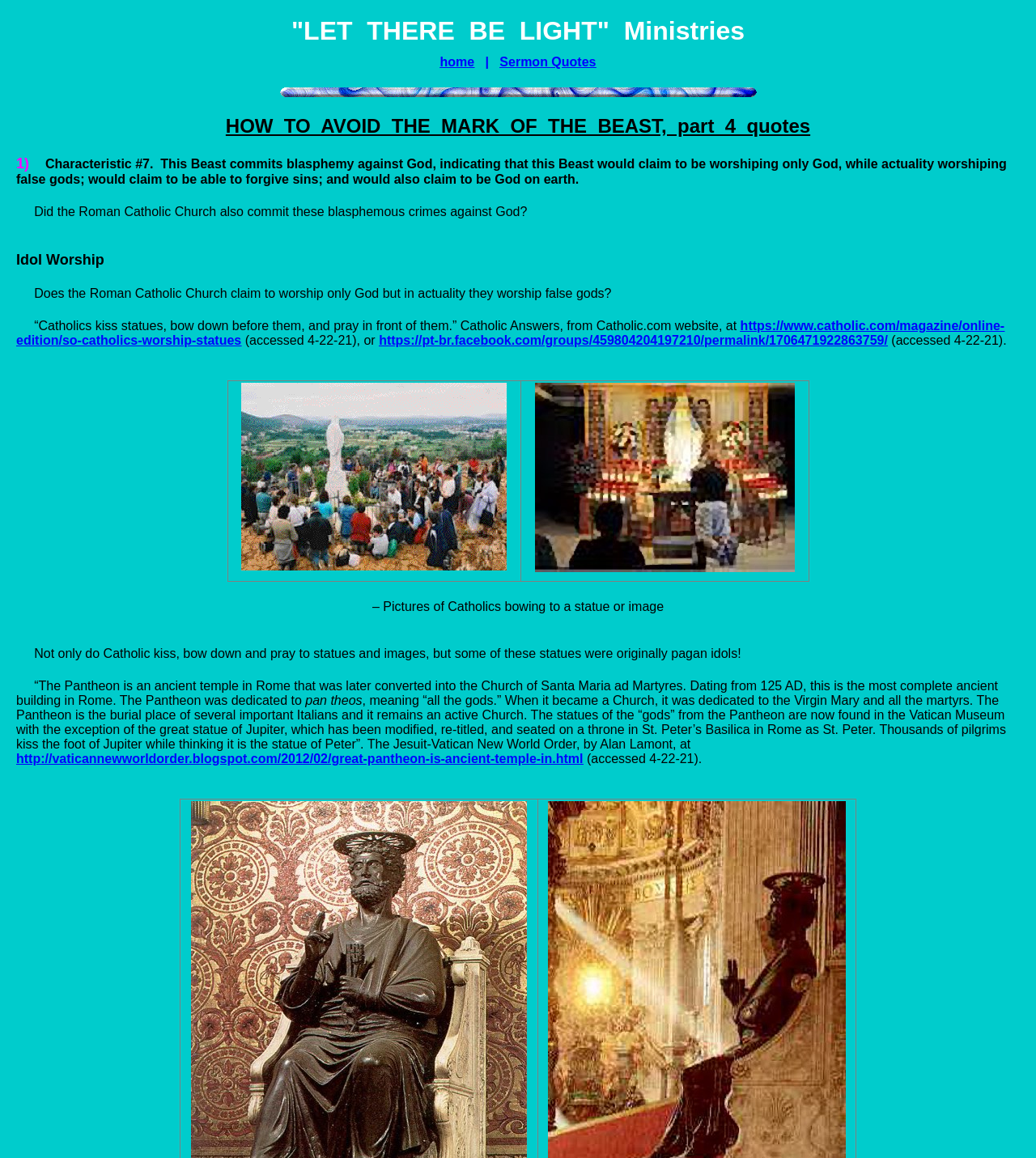What is the seventh characteristic of the beast?
Refer to the image and respond with a one-word or short-phrase answer.

Blasphemy against God